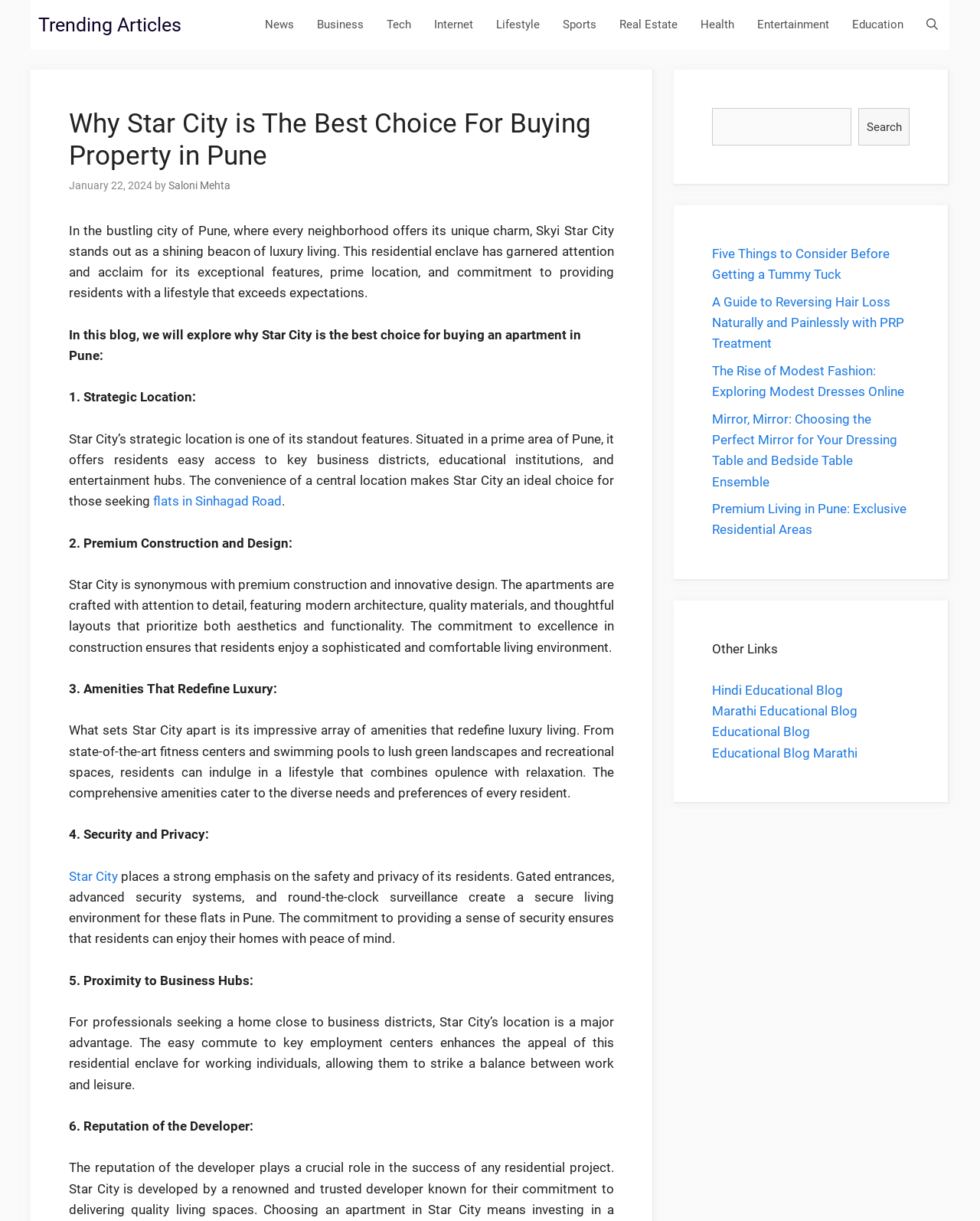Locate the bounding box coordinates of the element you need to click to accomplish the task described by this instruction: "Click on the 'Star City' link".

[0.07, 0.711, 0.12, 0.724]